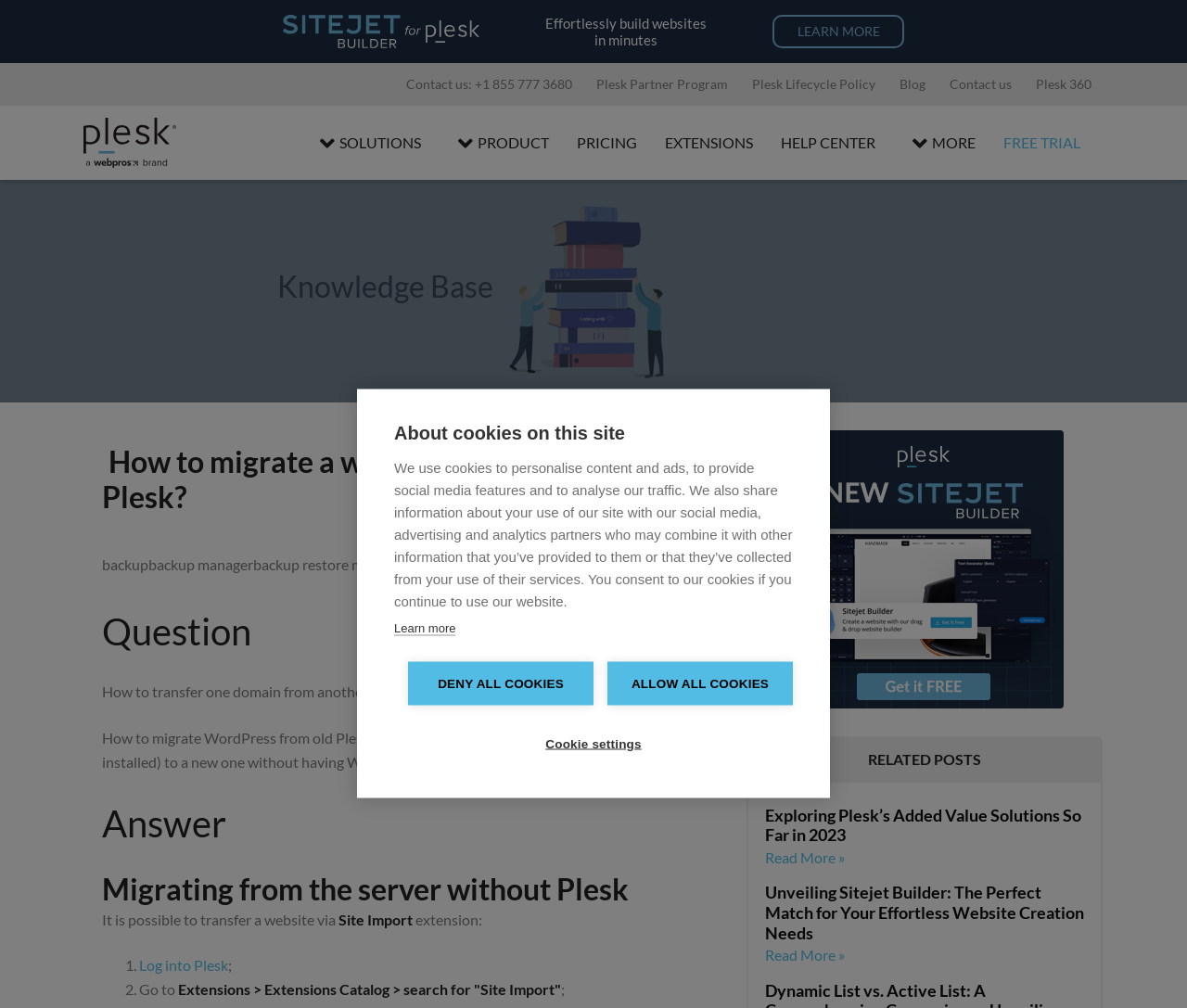Provide the bounding box coordinates of the section that needs to be clicked to accomplish the following instruction: "Read the article about Fort Lauderdale’s economy."

None